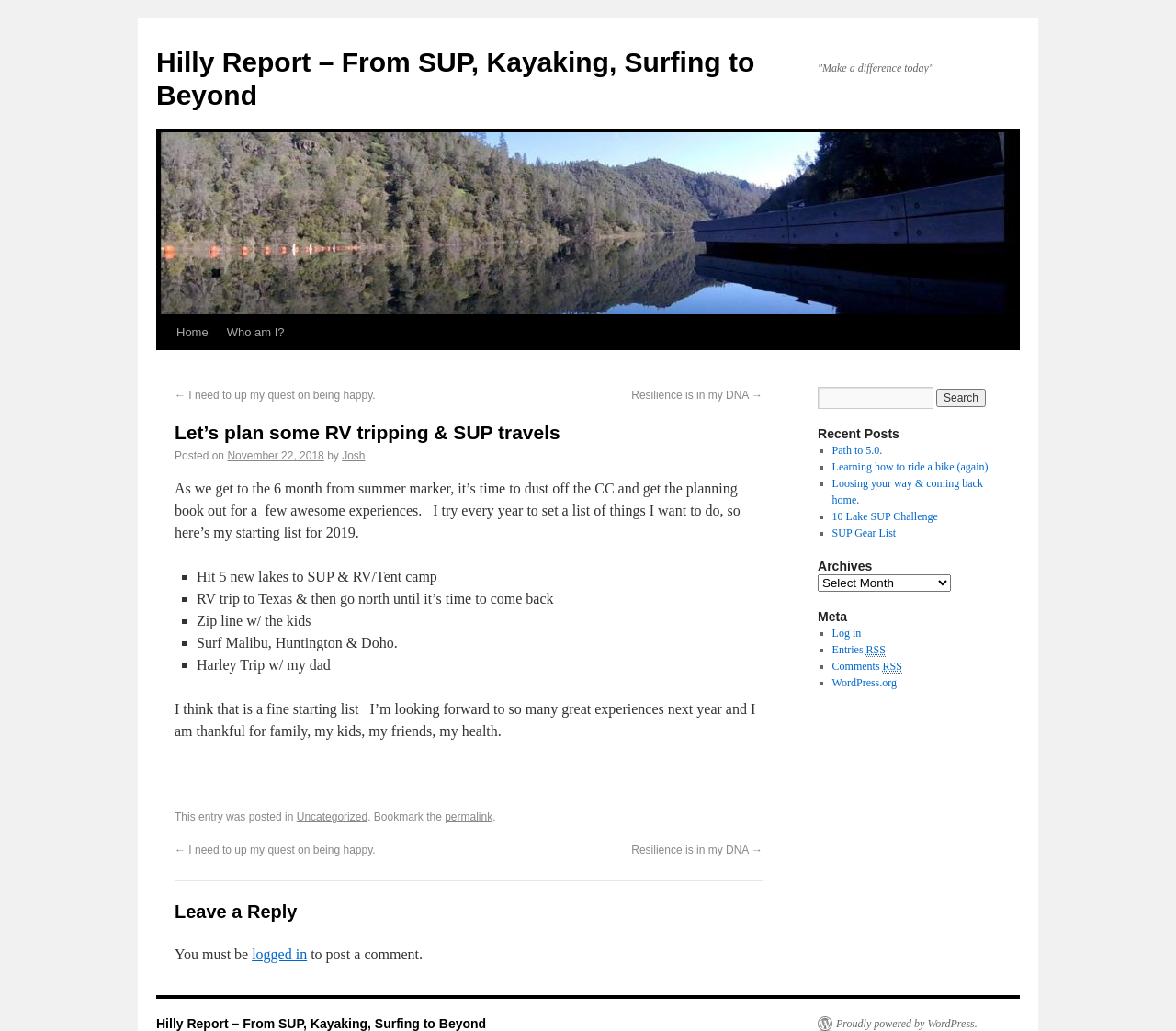Locate the bounding box coordinates of the area where you should click to accomplish the instruction: "Go to Home page".

[0.142, 0.306, 0.185, 0.34]